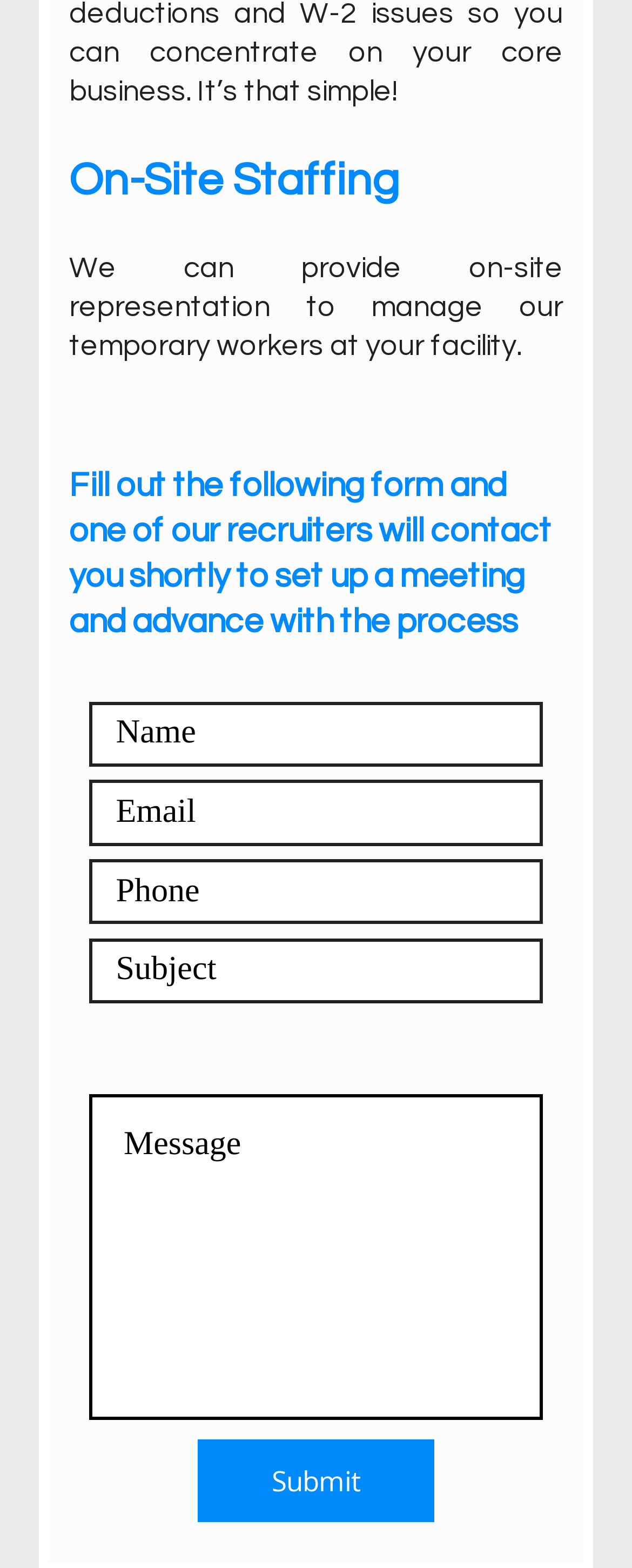Using the description: "aria-label="LinkedIn"", identify the bounding box of the corresponding UI element in the screenshot.

[0.367, 0.651, 0.456, 0.687]